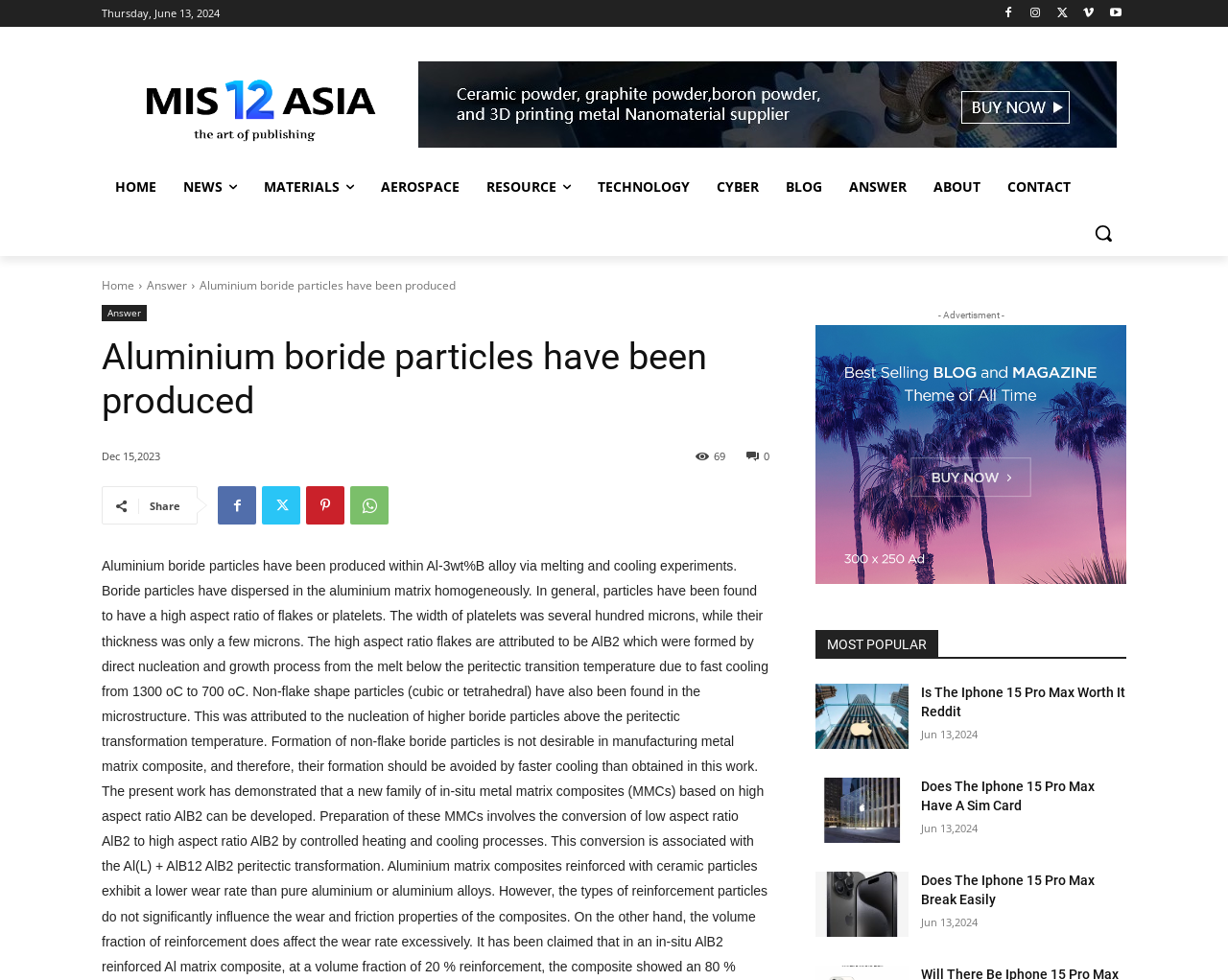How many links are in the top navigation menu?
Offer a detailed and full explanation in response to the question.

I counted the links in the top navigation menu, which are 'HOME', 'NEWS', 'MATERIALS', 'AEROSPACE', 'RESOURCE', 'TECHNOLOGY', 'CYBER', 'BLOG', and 'ANSWER'. There are 9 links in total.